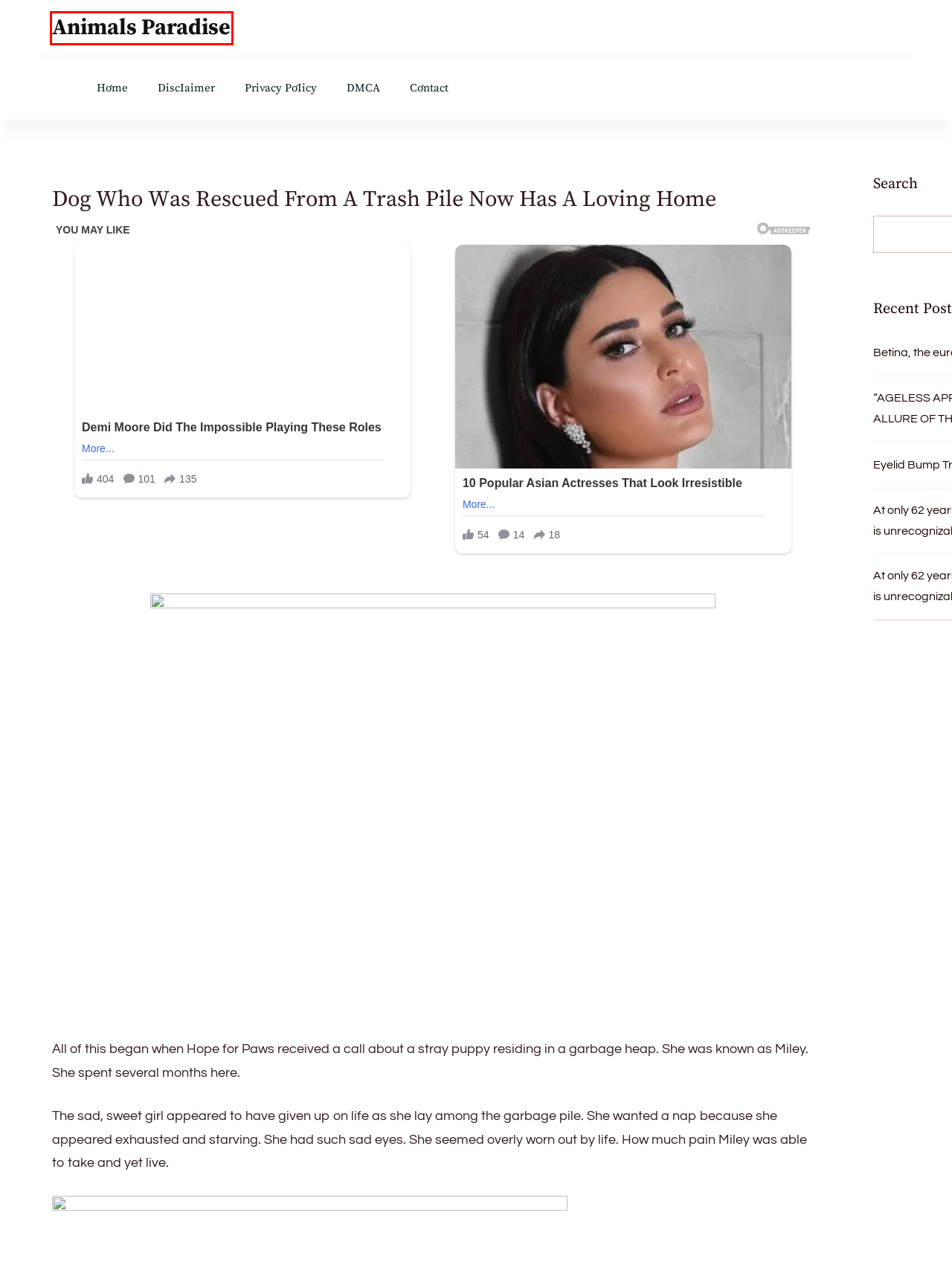Given a screenshot of a webpage with a red bounding box around a UI element, please identify the most appropriate webpage description that matches the new webpage after you click on the element. Here are the candidates:
A. Horror Movies Are Good For Your Health, And Here's Why
B. Рriνасy РơIiсy - Animals Paradise
C. 10 Popular Asian Actresses That Look Irresistible
D. Animals Paradise -
E. Blossom Themes: Feminine WordPress Themes and Templates
F. DisсIаimеr - Animals Paradise
G. DMСА - Animals Paradise
H. Demi Moore Did The Impossible Playing These Roles

D